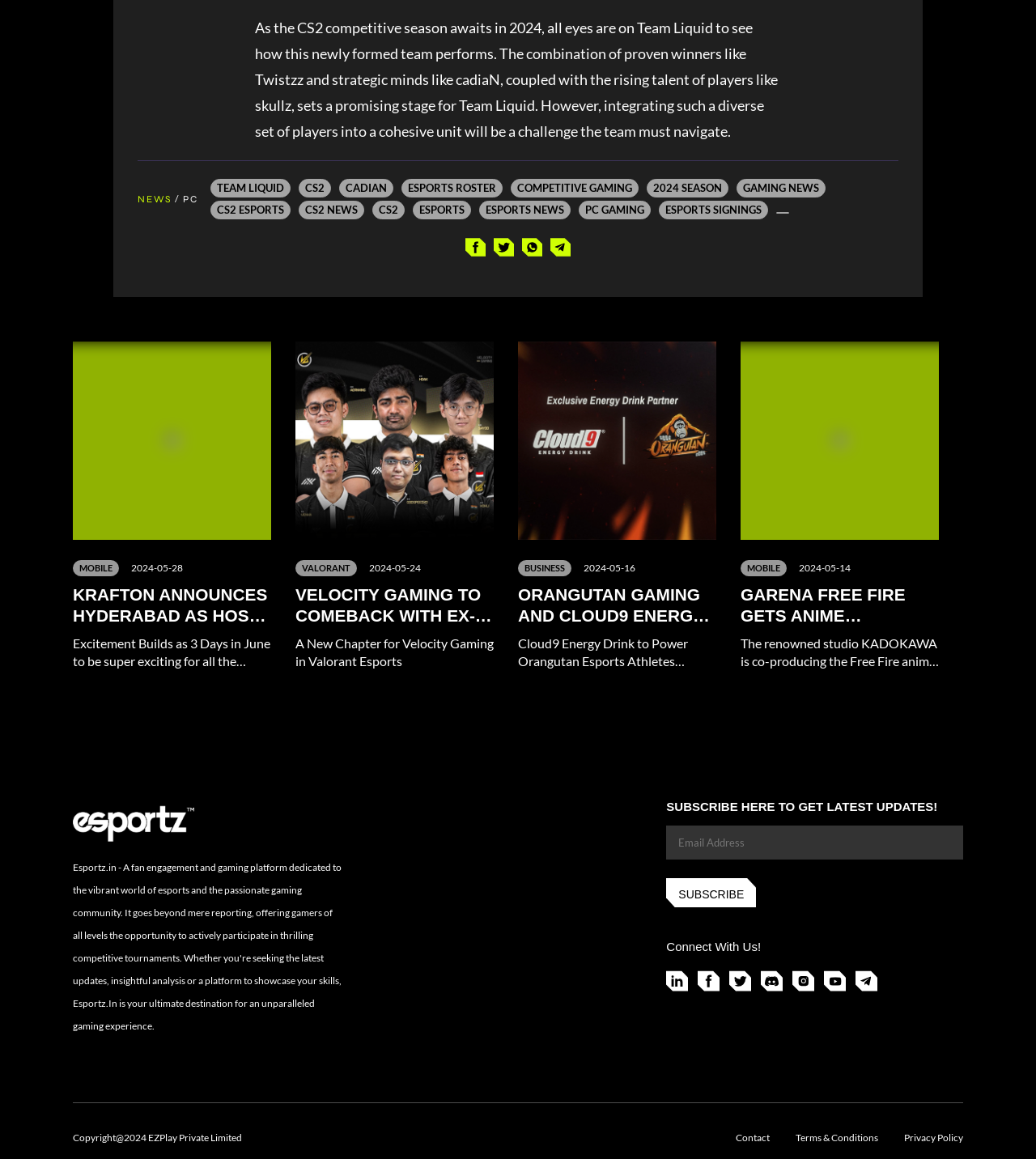Identify the bounding box coordinates of the area you need to click to perform the following instruction: "Read about Team Liquid".

[0.203, 0.154, 0.28, 0.17]